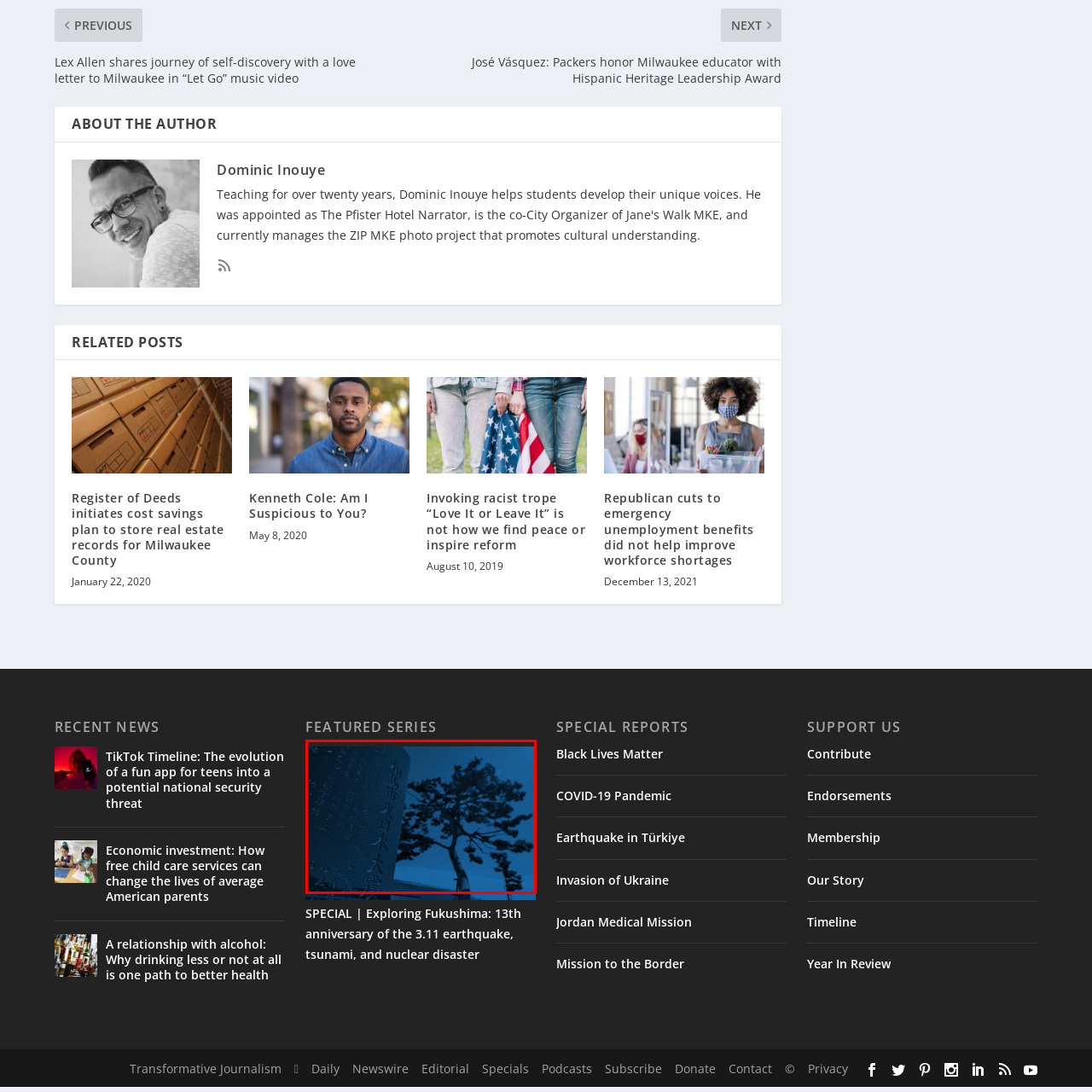Observe the image enclosed by the red rectangle, then respond to the question in one word or phrase:
What is symbolized by the windswept tree?

Resilience